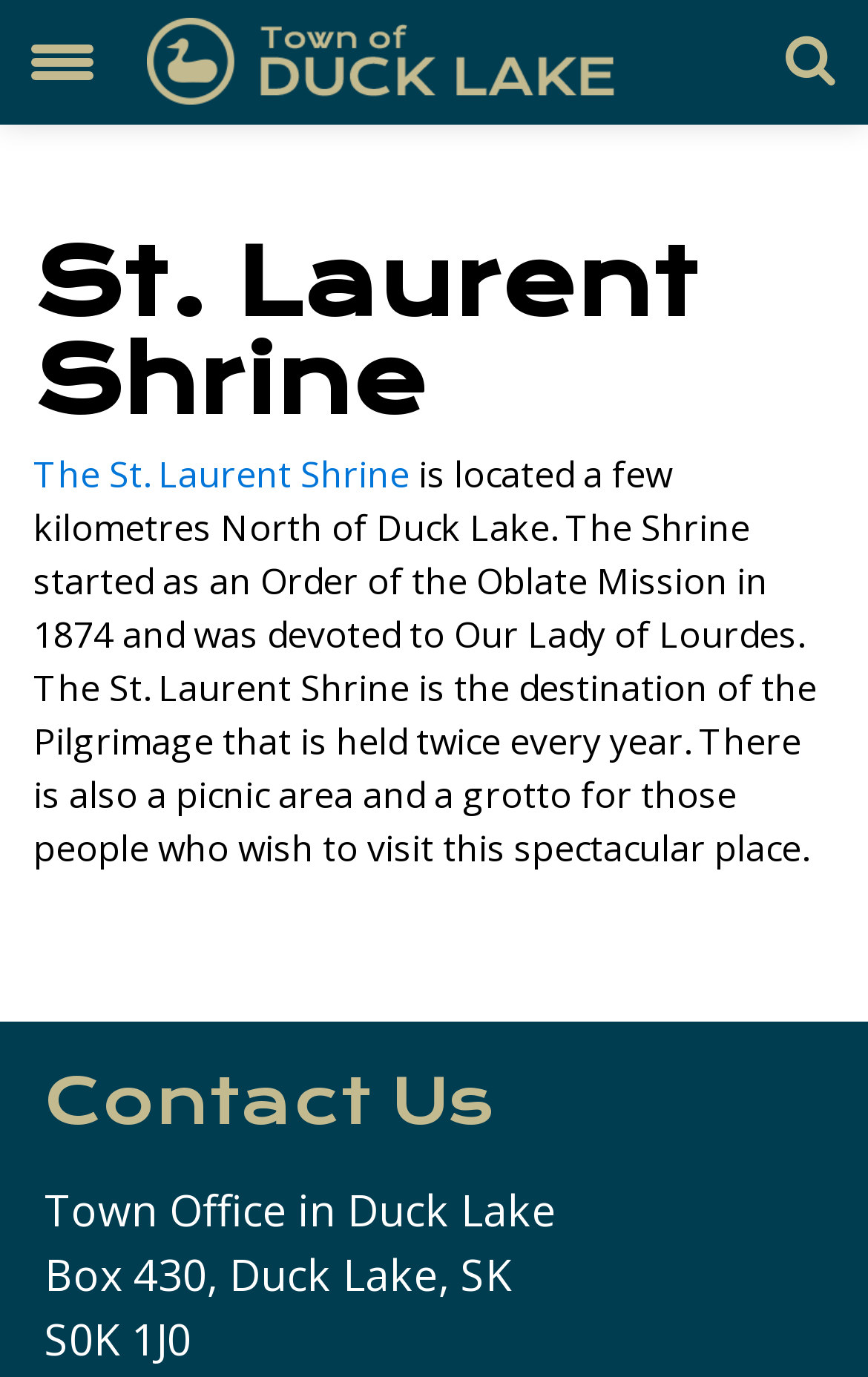What is the purpose of the St. Laurent Shrine?
Answer briefly with a single word or phrase based on the image.

Pilgrimage